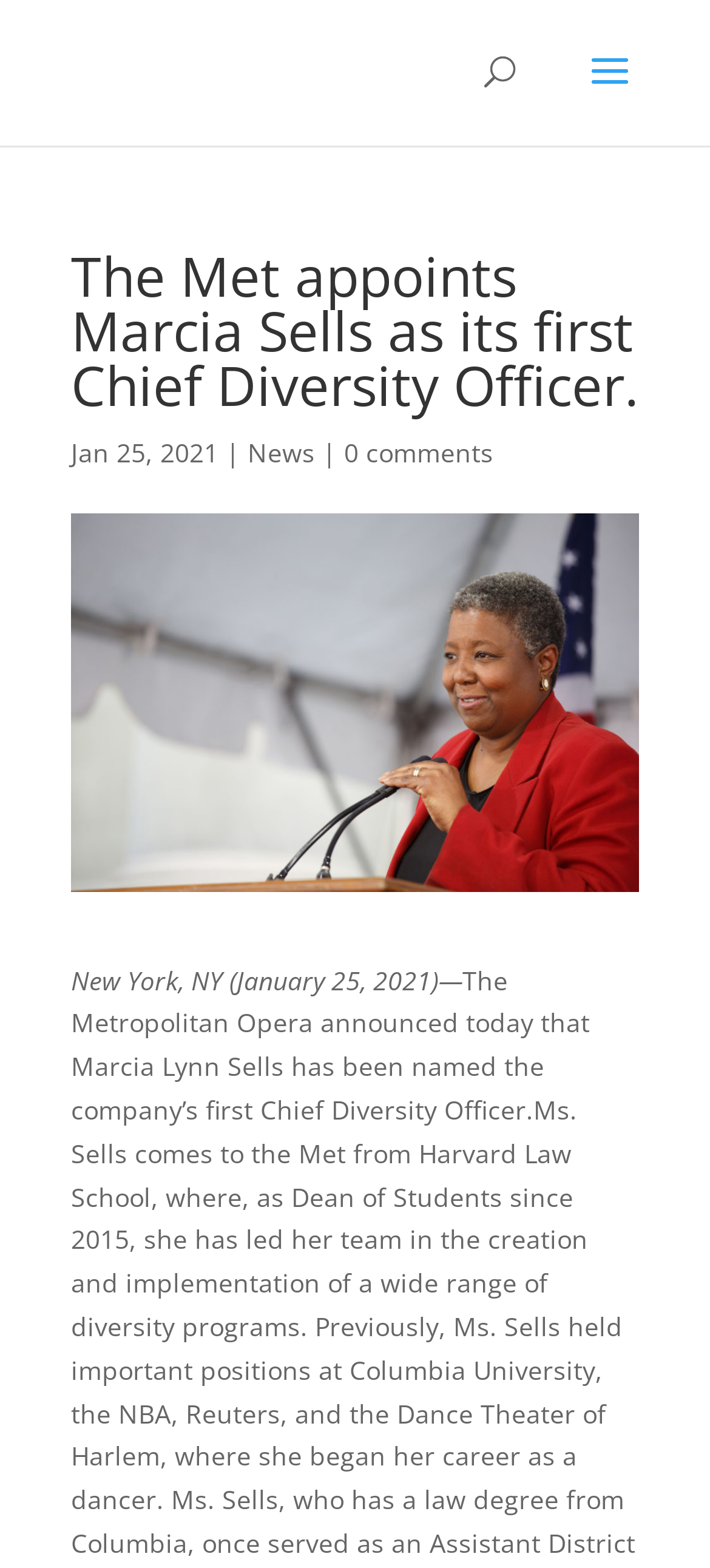Describe all the visual and textual components of the webpage comprehensively.

The webpage appears to be an article or news page, with a prominent heading that reads "The Met appoints Marcia Sells as its first Chief Diversity Officer." This heading is positioned near the top of the page, taking up a significant portion of the width. 

Below the heading, there is a date "Jan 25, 2021" followed by a vertical bar, and then a link labeled "News". Further to the right, there is another link labeled "0 comments". 

The main content of the article begins with the text "New York, NY (January 25, 2021)—", which is positioned below the heading and date information. 

At the very top of the page, there is a search bar that spans about half of the page's width.